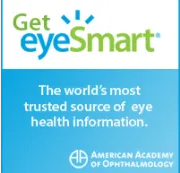What is the purpose of the 'Get eyeSmart' campaign?
Please provide a comprehensive and detailed answer to the question.

The 'Get eyeSmart' campaign is focused on promoting eye health awareness, as evident from the overall design and messaging of the graphic, which aims to encourage individuals to prioritize their eye health.